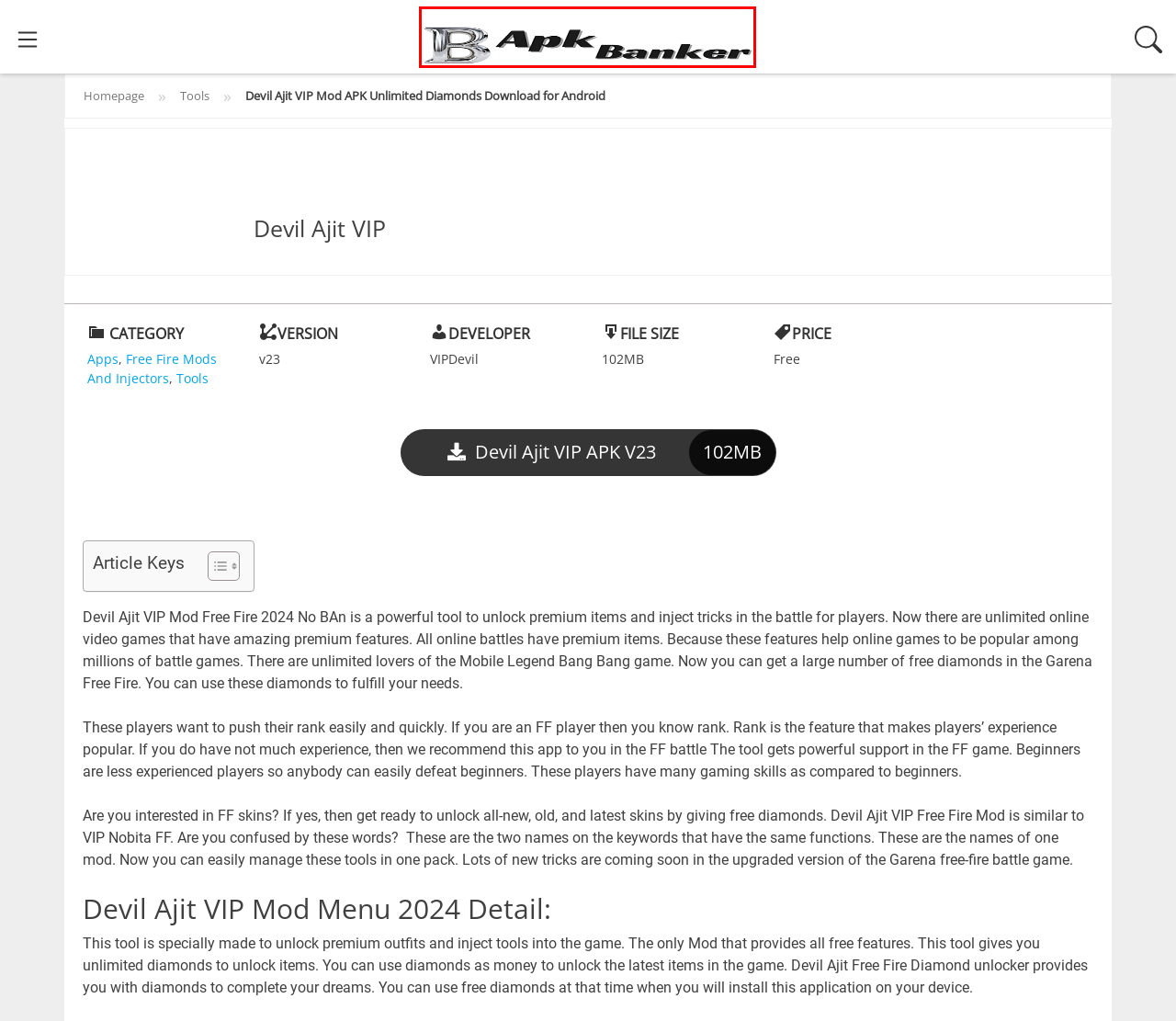Analyze the given webpage screenshot and identify the UI element within the red bounding box. Select the webpage description that best matches what you expect the new webpage to look like after clicking the element. Here are the candidates:
A. Free Fire Mods And Injectors Archives - APKBANKER
B. APKBANKER - Download Android Tools & APKs
C. Apps Archives - APKBANKER
D. About Us - APKBANKER
E. Privacy Policy - APKBANKER
F. Disclaimer - APKBANKER
G. BMT Reborn 2024 Part 154 APK Download (New APP) for Android
H. Tools Archives - APKBANKER

B